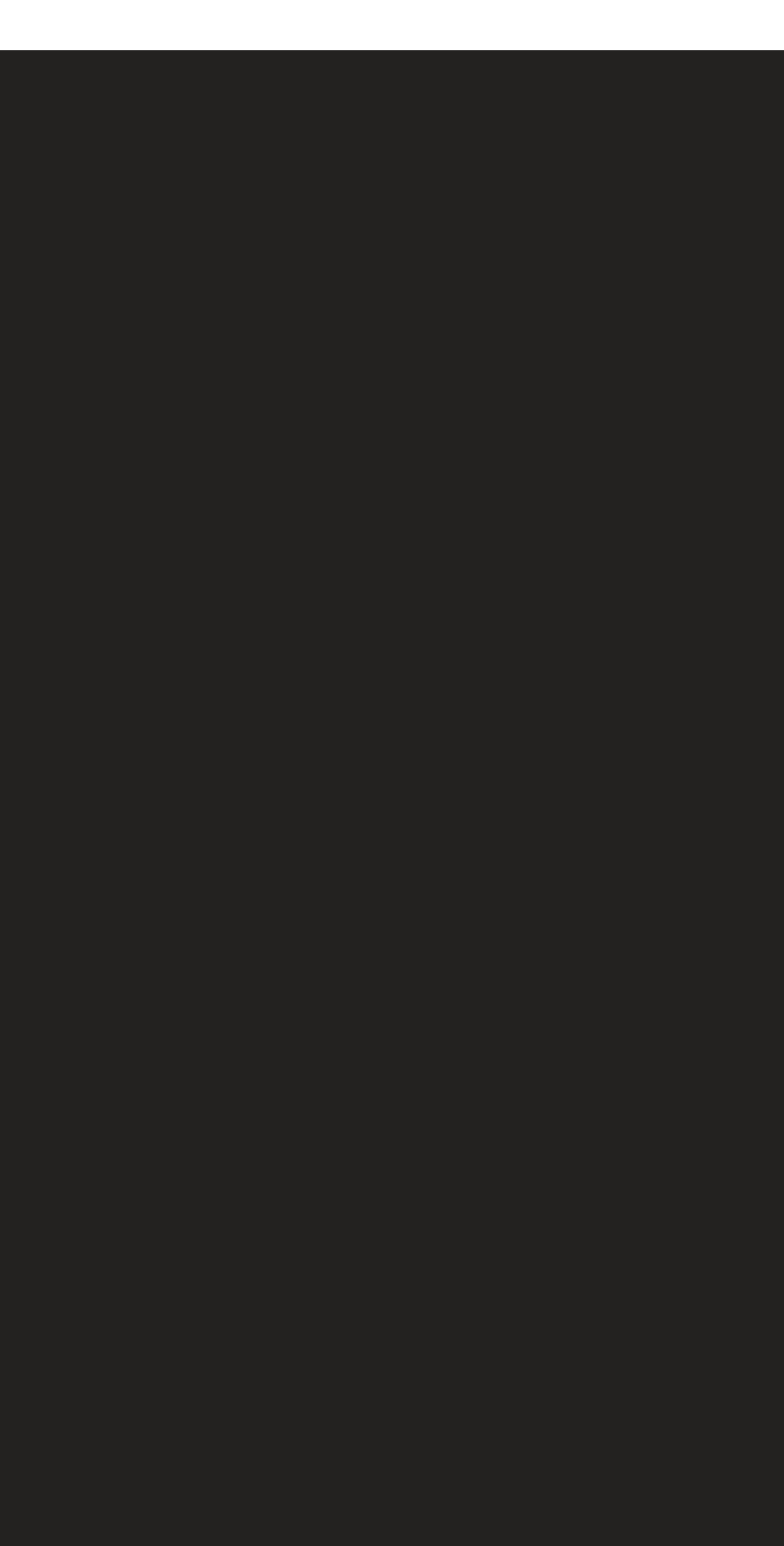Provide the bounding box coordinates of the HTML element this sentence describes: "Follow". The bounding box coordinates consist of four float numbers between 0 and 1, i.e., [left, top, right, bottom].

[0.536, 0.768, 0.751, 0.878]